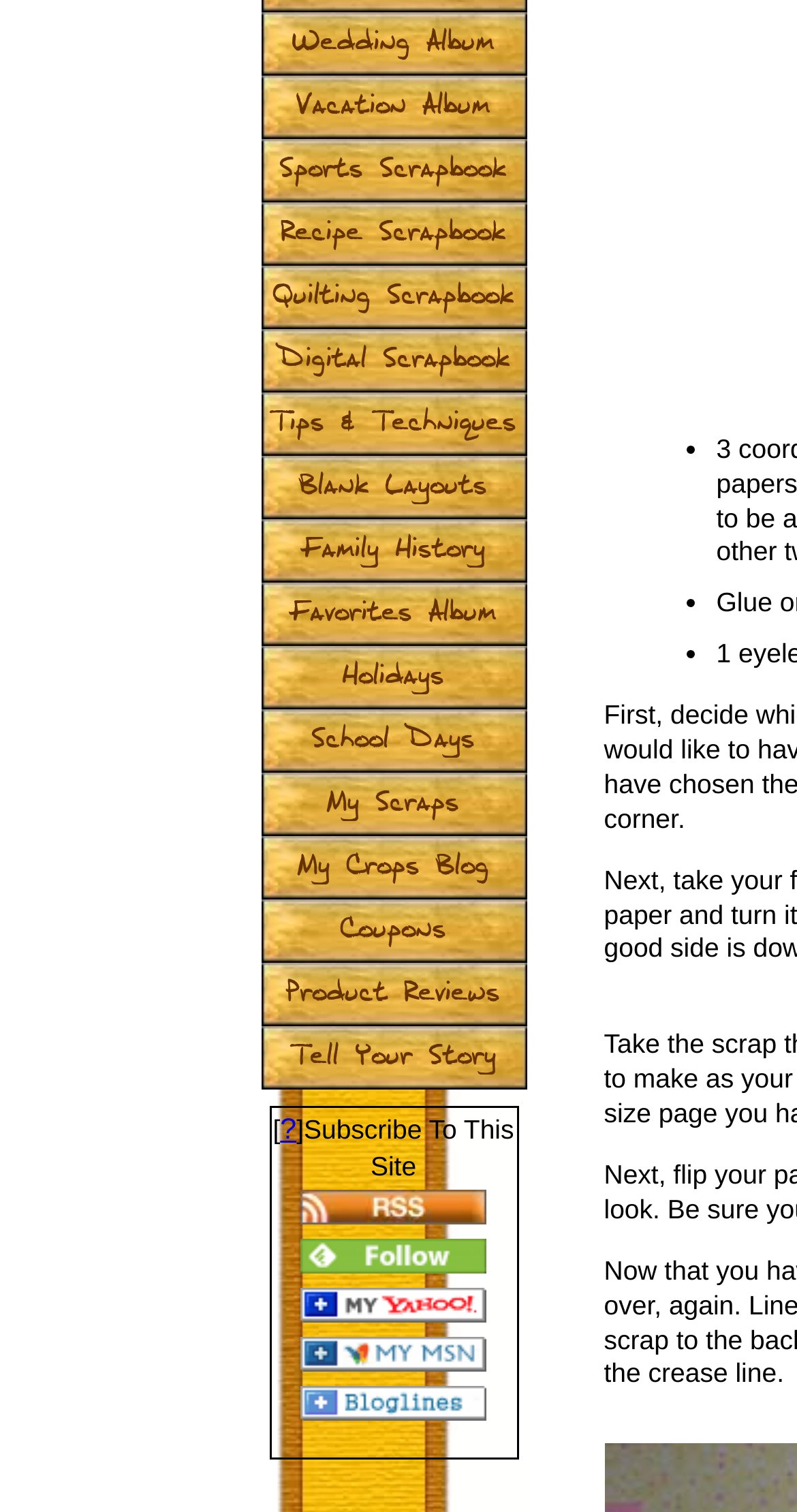Predict the bounding box of the UI element based on this description: "Tips & Techniques".

[0.327, 0.259, 0.66, 0.301]